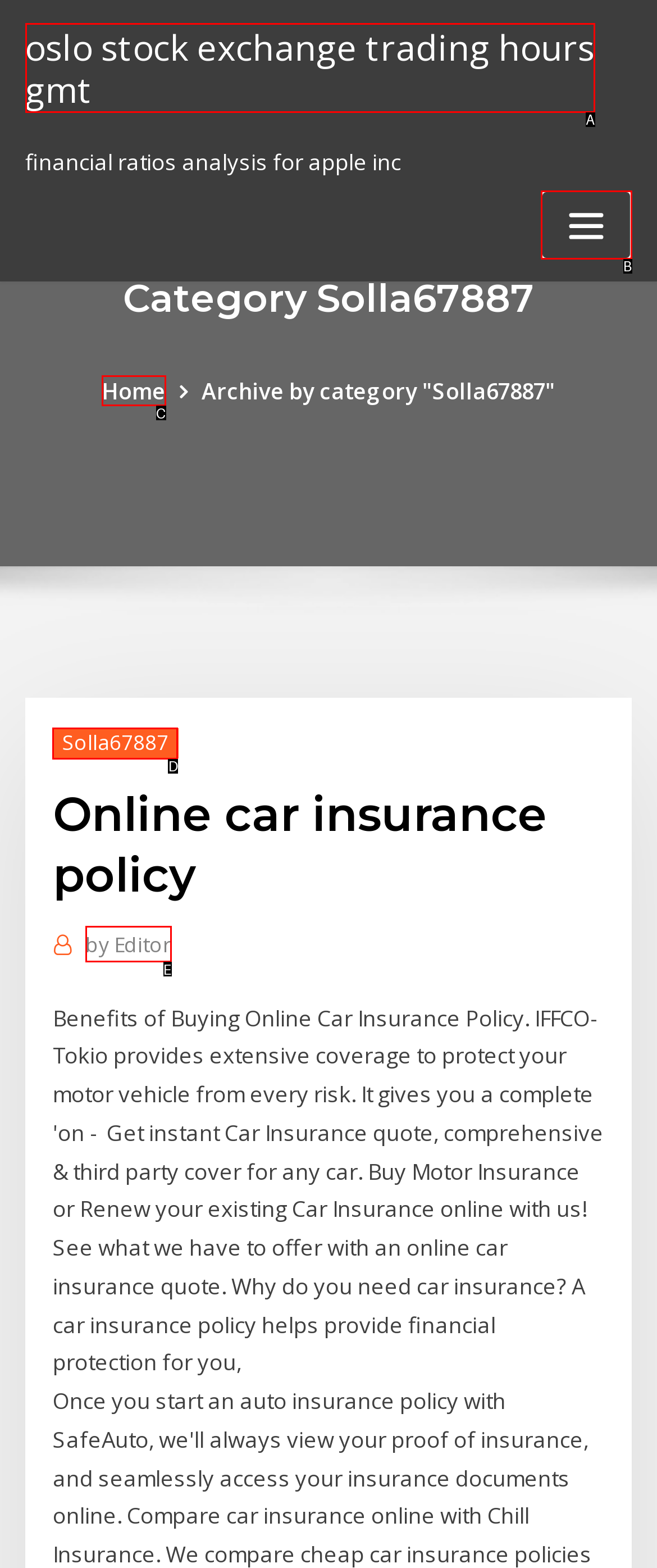Identify the UI element that best fits the description: Solla67887
Respond with the letter representing the correct option.

D